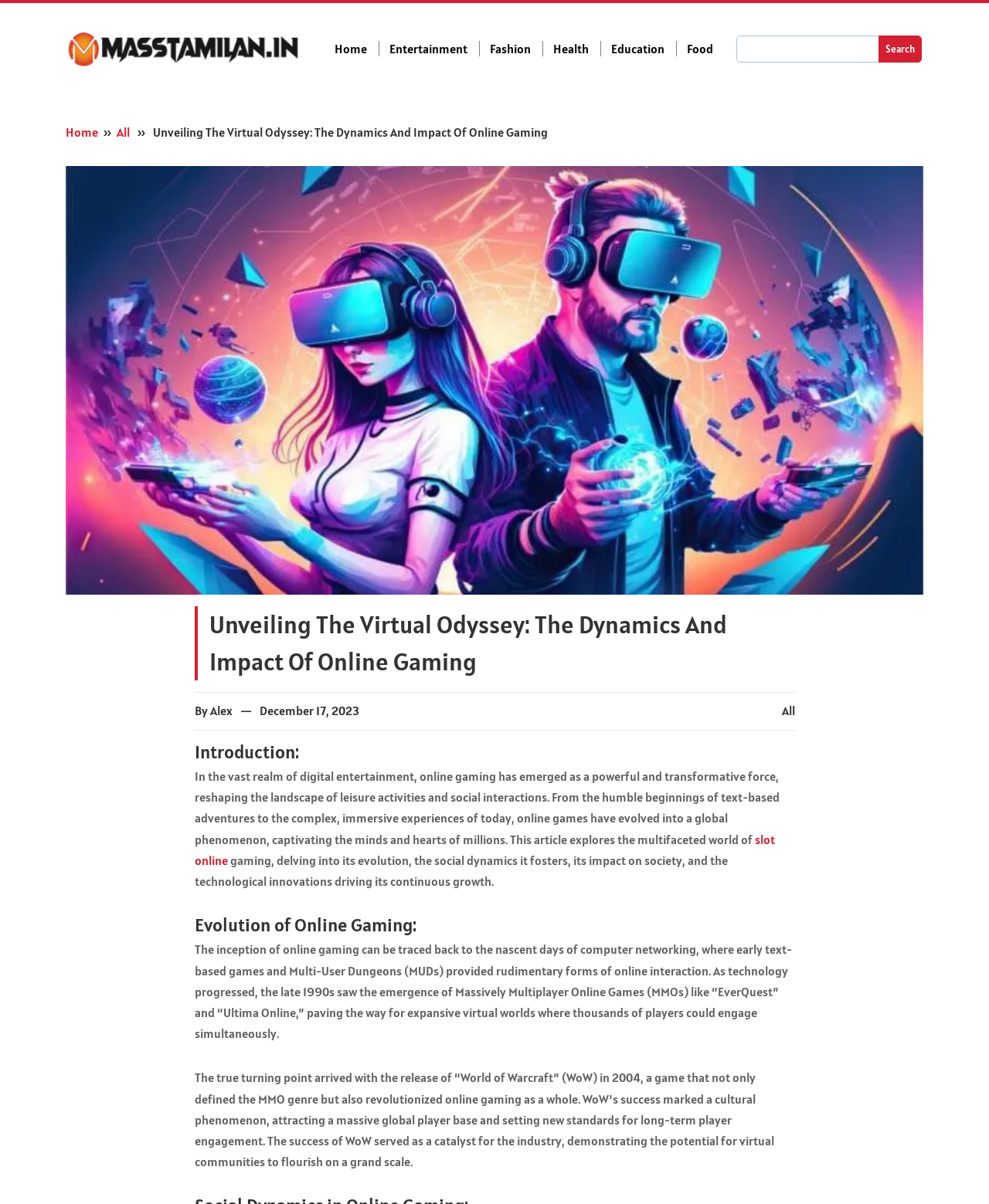Can you pinpoint the bounding box coordinates for the clickable element required for this instruction: "contact the author"? The coordinates should be four float numbers between 0 and 1, i.e., [left, top, right, bottom].

None